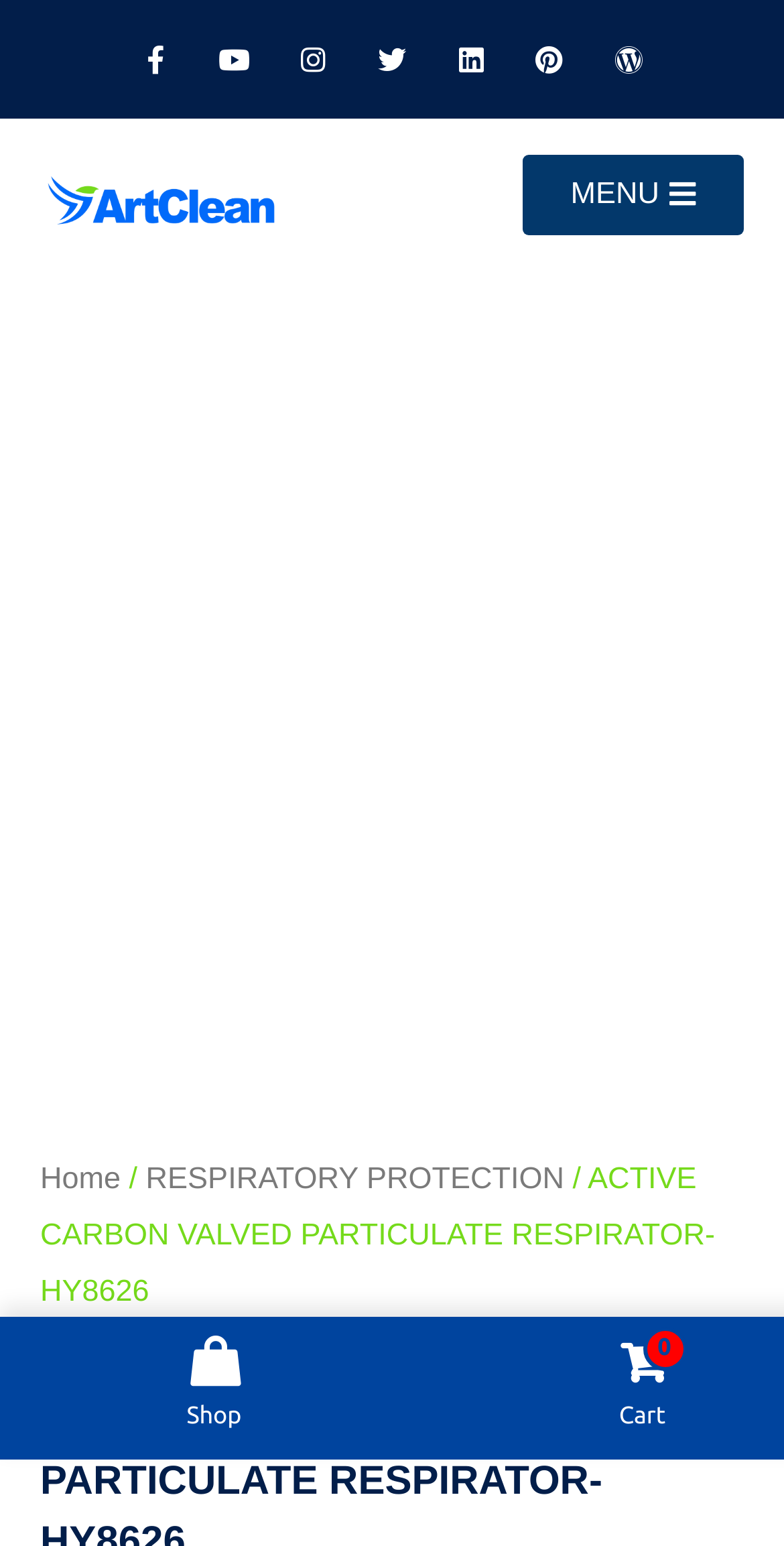Respond to the question with just a single word or phrase: 
What is the brand name of the respirator?

AITO ArtClean